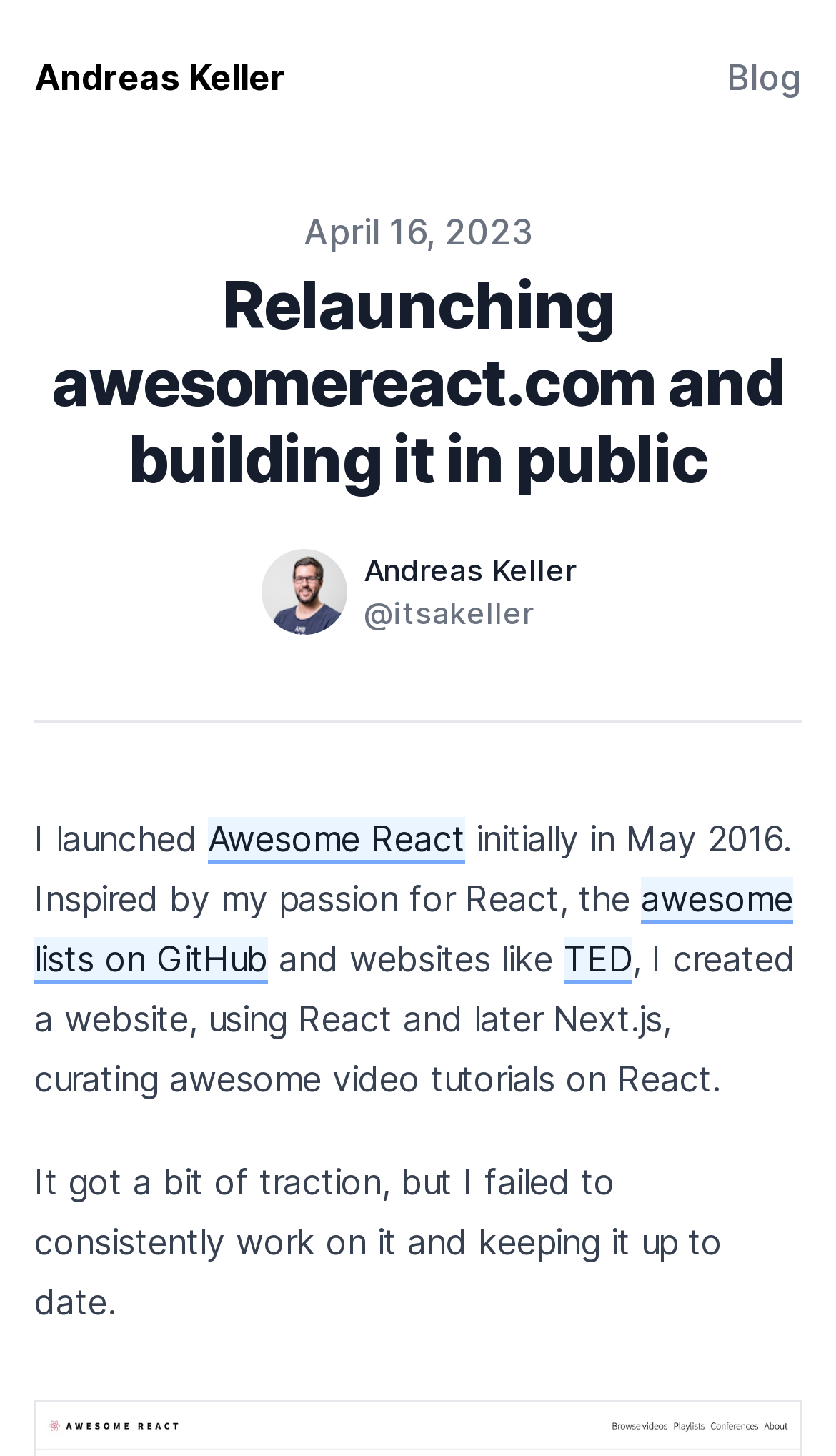Identify and provide the title of the webpage.

Relaunching awesomereact.com and building it in public